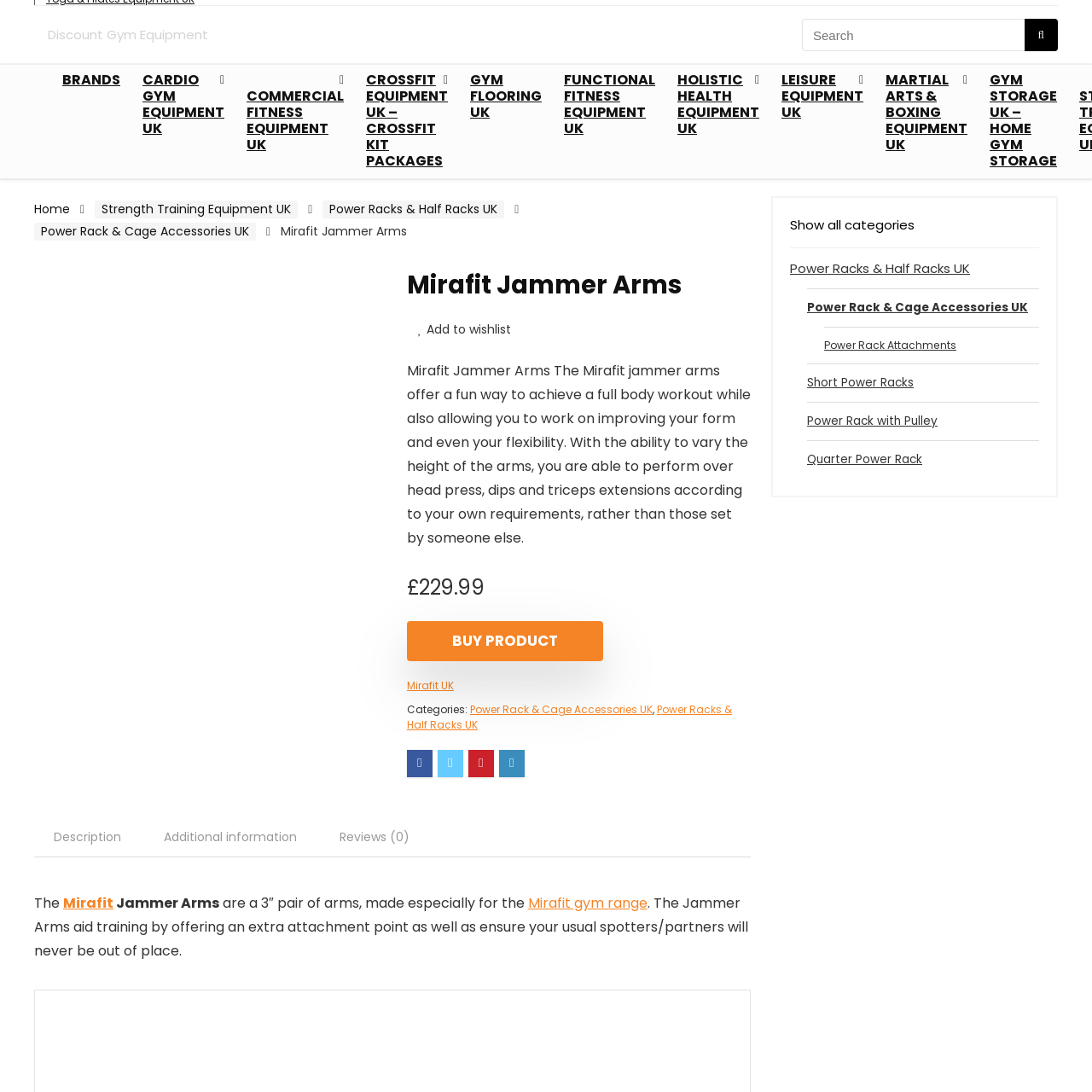Examine the area surrounded by the red box and describe it in detail.

The image depicts the Mirafit Jammer Arms, a versatile piece of gym equipment designed for comprehensive full-body workouts. These jammer arms allow users to perform a variety of exercises, including overhead presses, dips, and triceps extensions, all while adjusting the height to suit their individual needs. This adaptability makes them suitable for improving both strength and flexibility. The product emphasizes functional fitness, making it a valuable addition to any home gym setup. With a price tag of £229.99, the Mirafit Jammer Arms offers a balance between value and functionality for fitness enthusiasts.